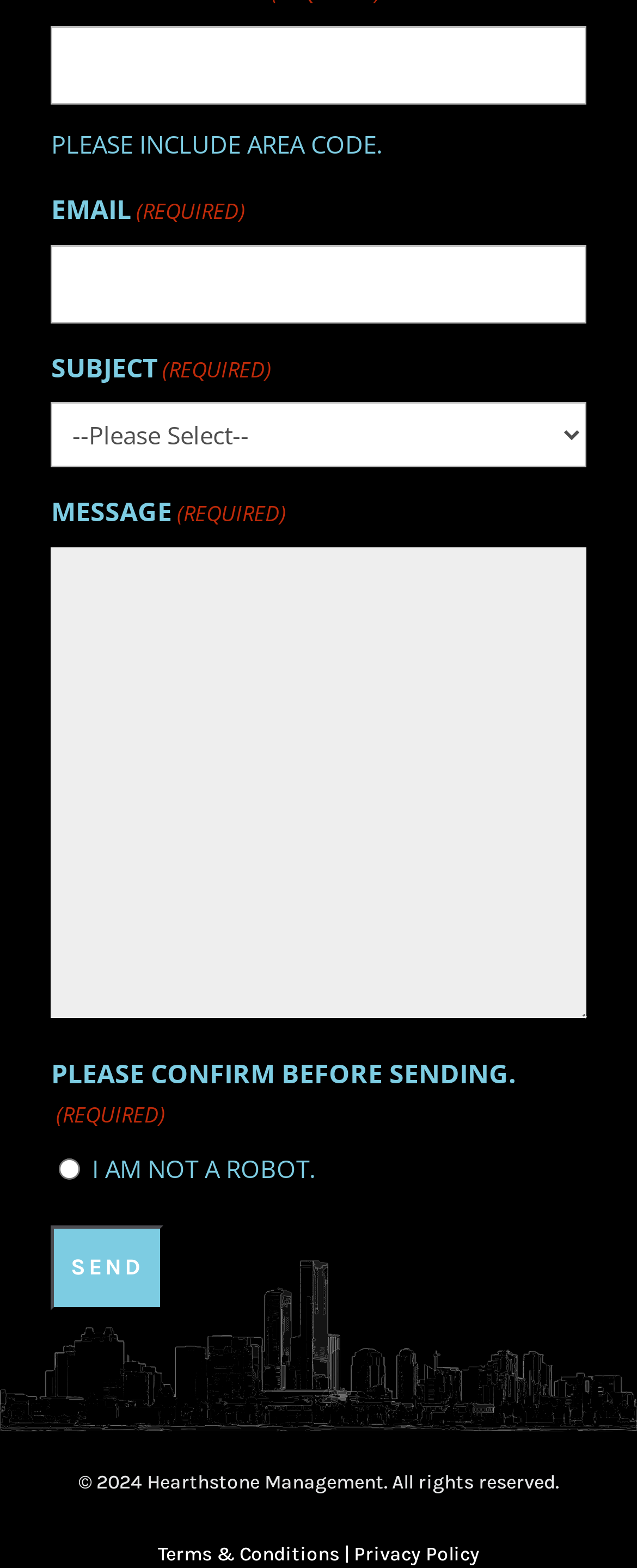Can you specify the bounding box coordinates of the area that needs to be clicked to fulfill the following instruction: "Write a message"?

[0.08, 0.349, 0.92, 0.649]